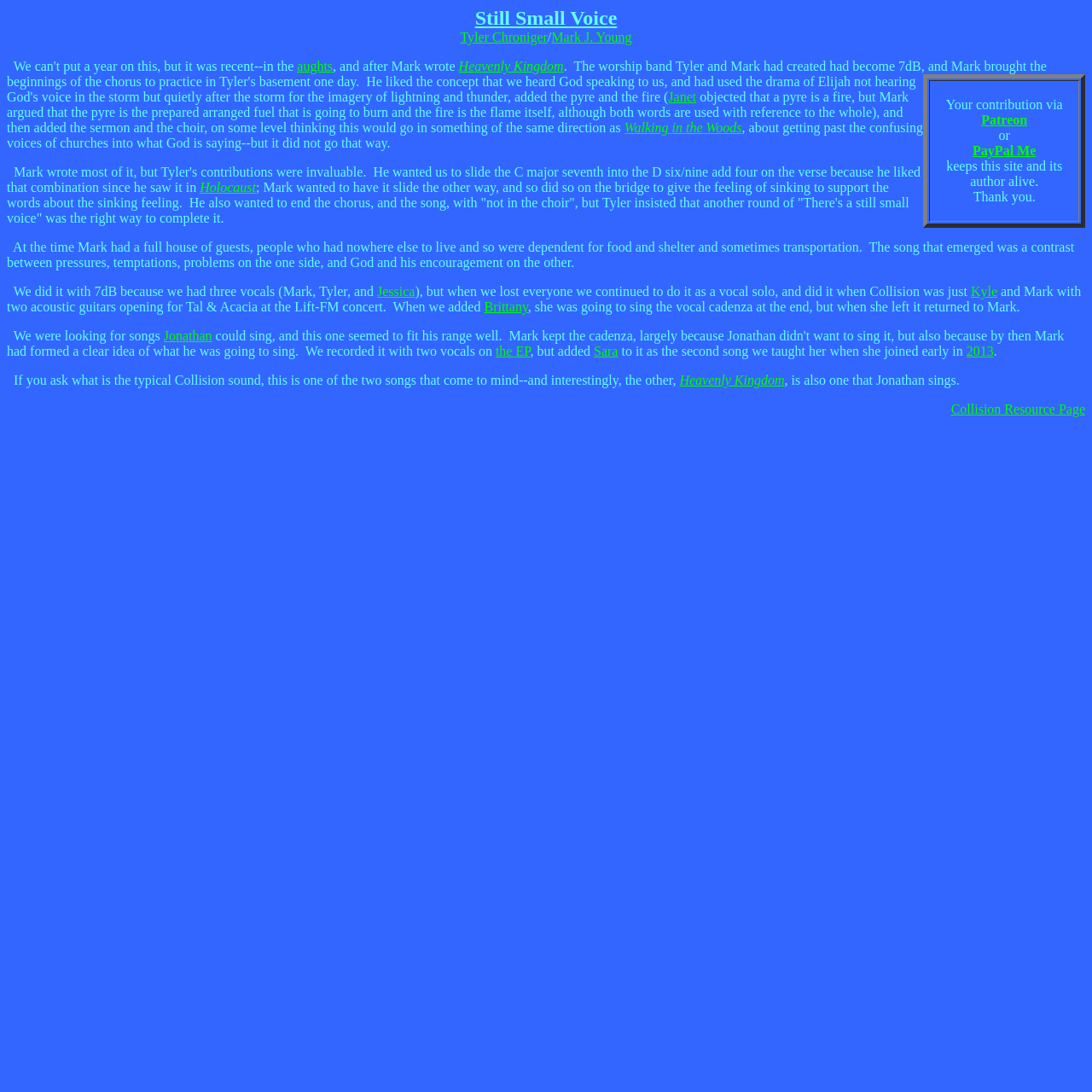Provide the bounding box coordinates for the area that should be clicked to complete the instruction: "Explore the Heavenly Kingdom link".

[0.42, 0.054, 0.516, 0.067]